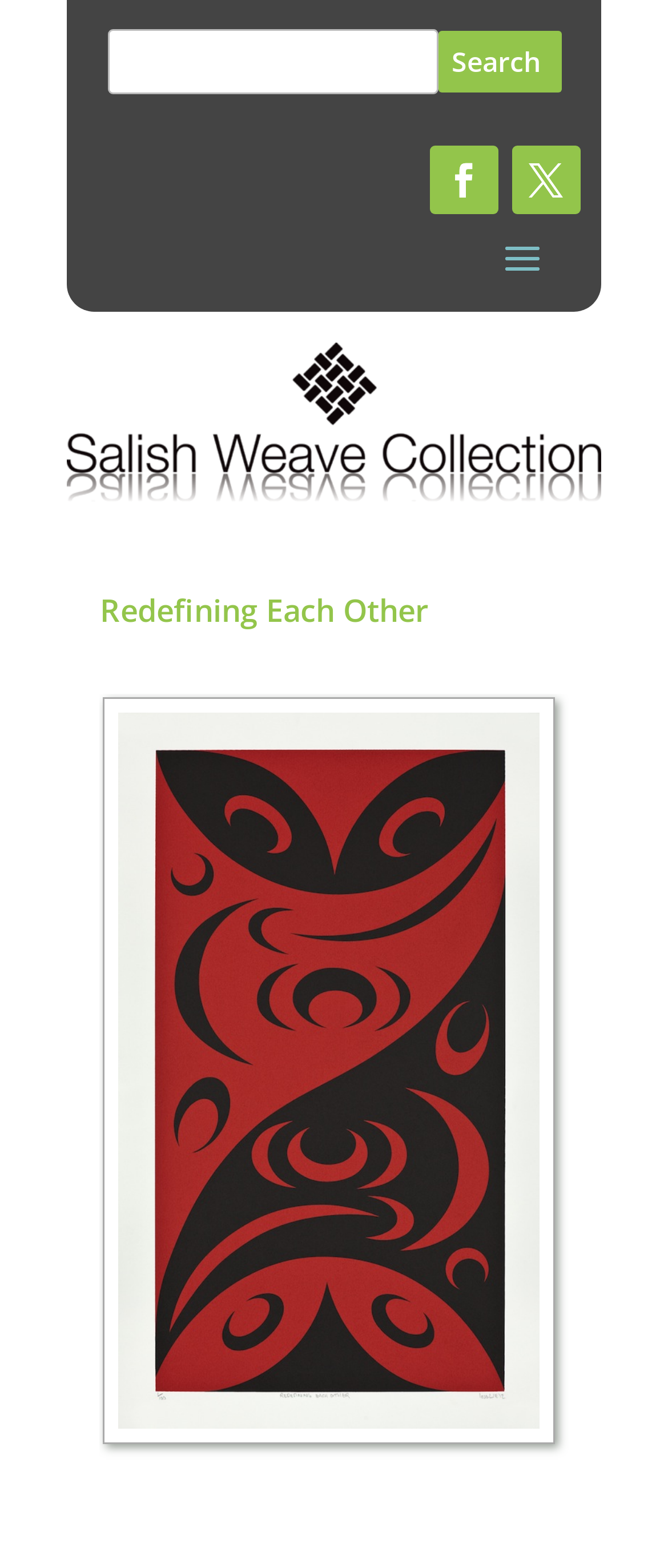Please find and give the text of the main heading on the webpage.

Redefining Each Other